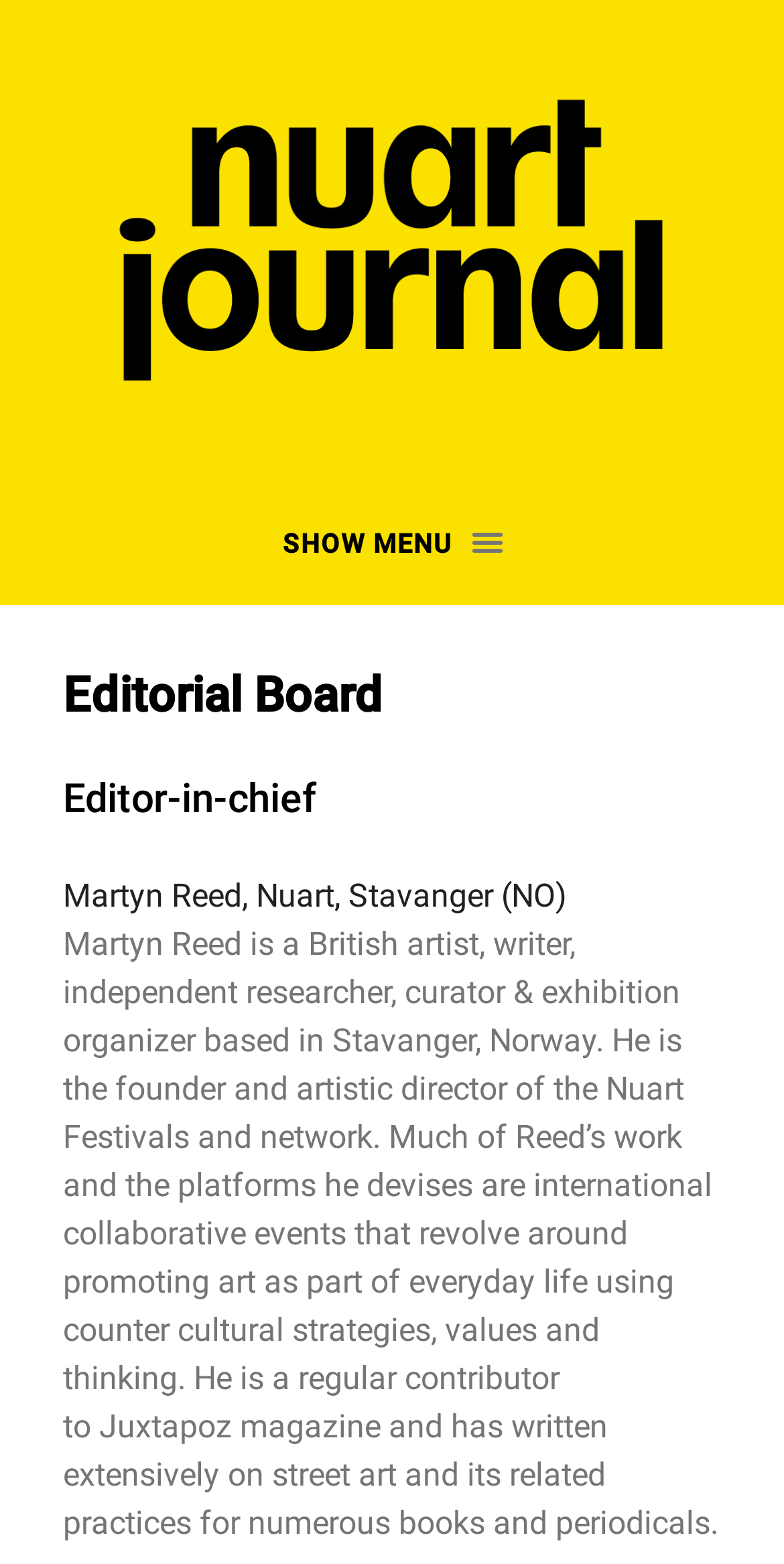Respond to the question below with a single word or phrase: Where is Martyn Reed based?

Stavanger, Norway